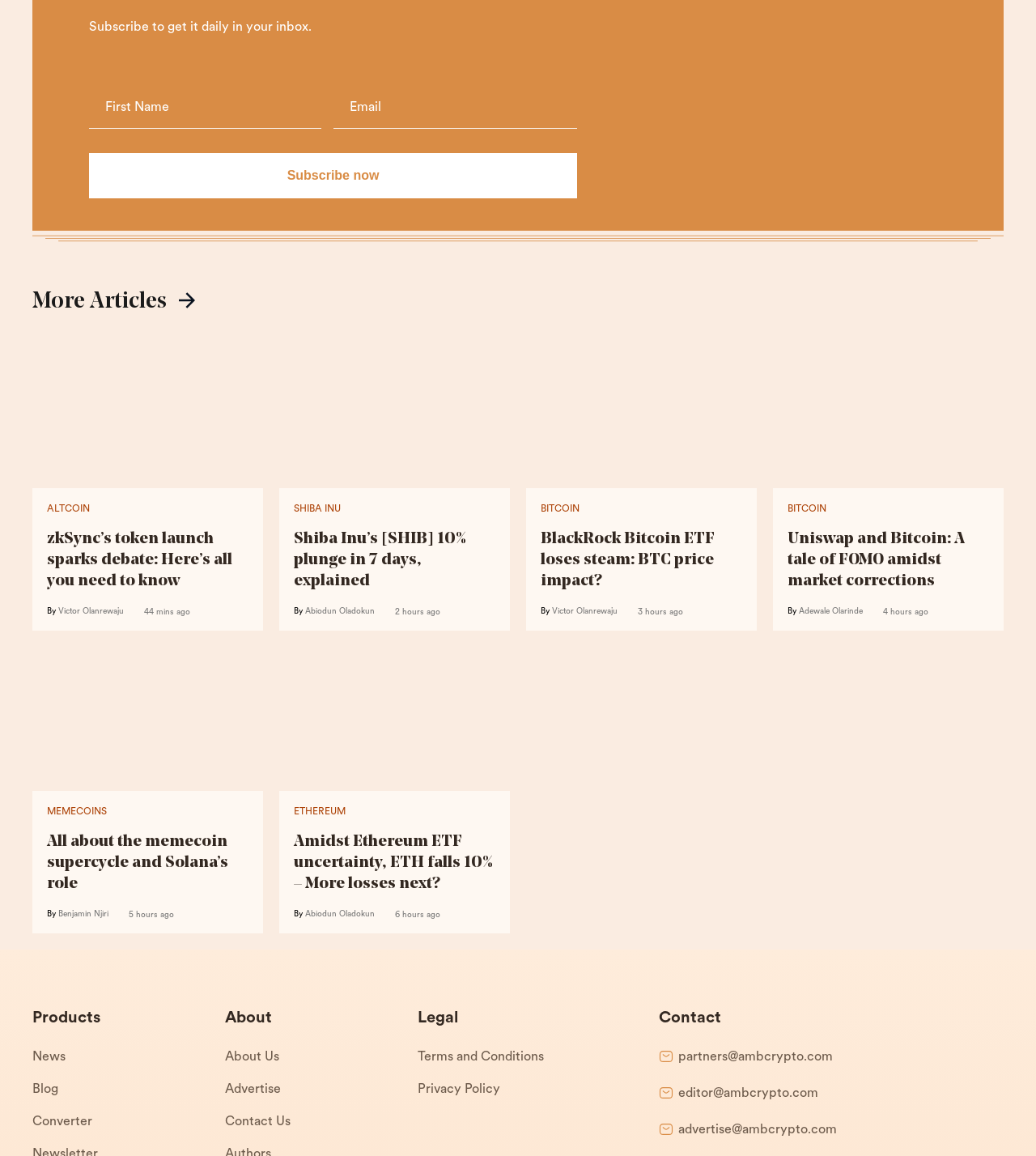Answer the question below with a single word or a brief phrase: 
What is the category of the link 'MEMECOINS'?

Memecoins